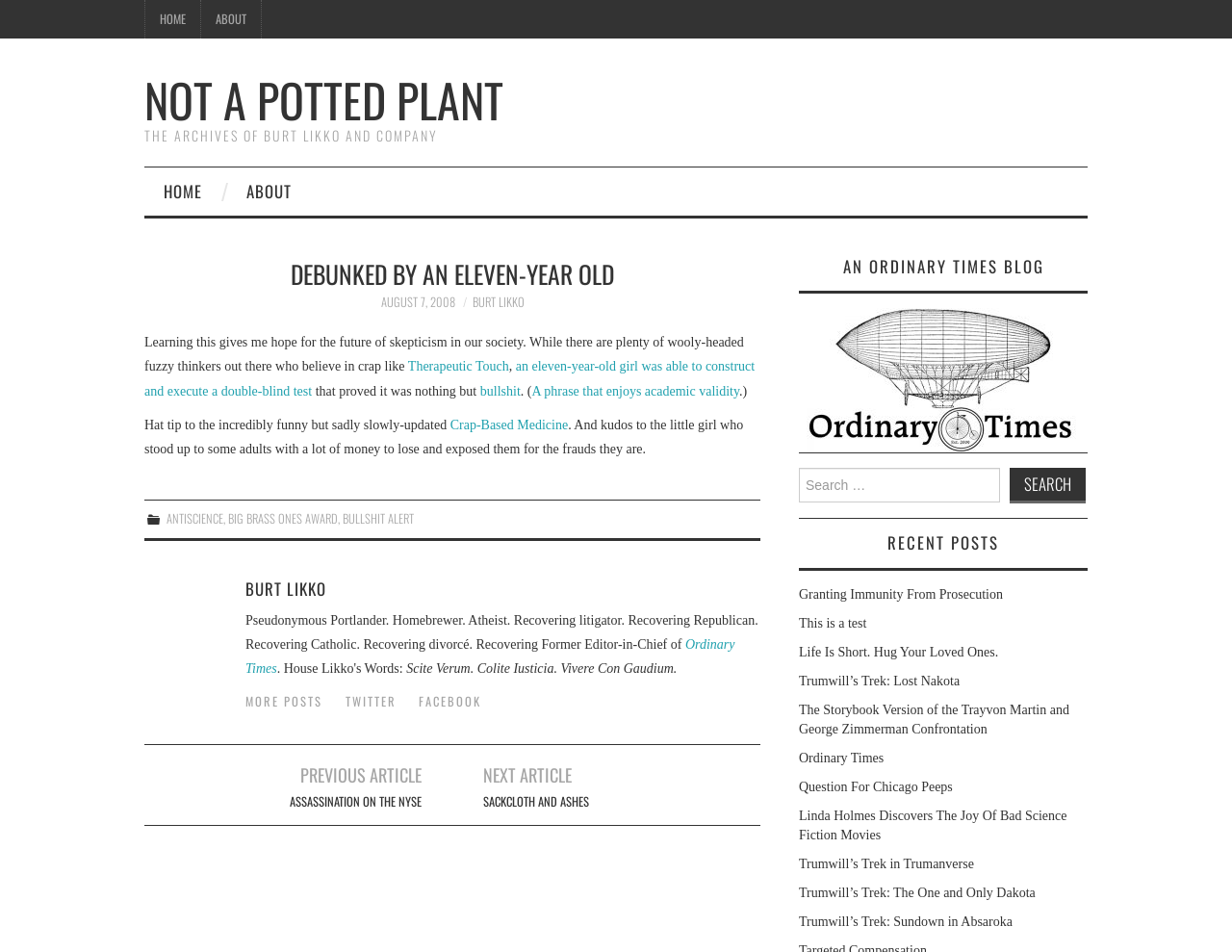Identify the bounding box coordinates for the UI element described as follows: "Trumwill’s Trek: Sundown in Absaroka". Ensure the coordinates are four float numbers between 0 and 1, formatted as [left, top, right, bottom].

[0.648, 0.96, 0.822, 0.975]